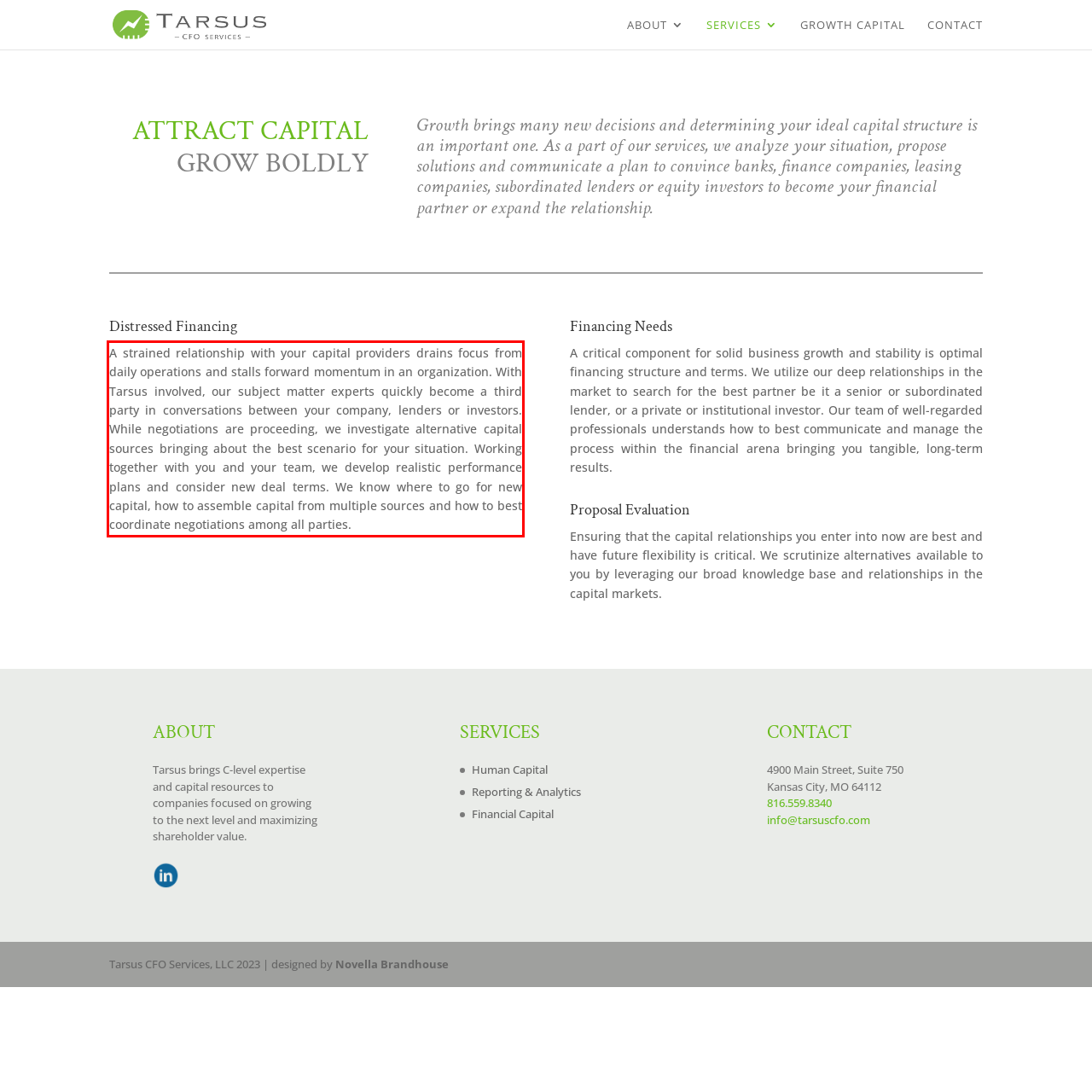Using the provided webpage screenshot, recognize the text content in the area marked by the red bounding box.

A strained relationship with your capital providers drains focus from daily operations and stalls forward momentum in an organization. With Tarsus involved, our subject matter experts quickly become a third party in conversations between your company, lenders or investors. While negotiations are proceeding, we investigate alternative capital sources bringing about the best scenario for your situation. Working together with you and your team, we develop realistic performance plans and consider new deal terms. We know where to go for new capital, how to assemble capital from multiple sources and how to best coordinate negotiations among all parties.